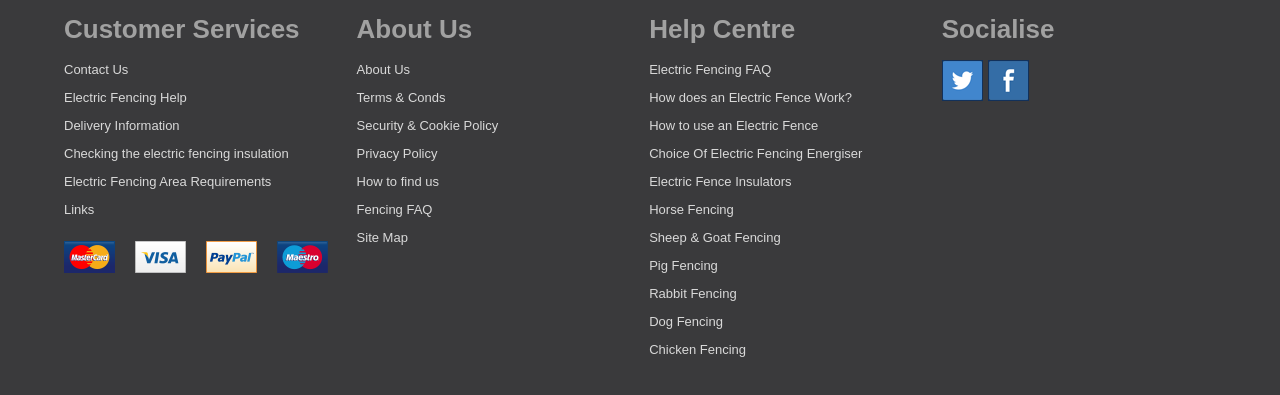What is the purpose of the image at the bottom left?
Refer to the screenshot and deliver a thorough answer to the question presented.

The image at the bottom left of the webpage is described as 'Accepted Credit Cards', indicating that it is used to show the types of credit cards accepted by the website or company.